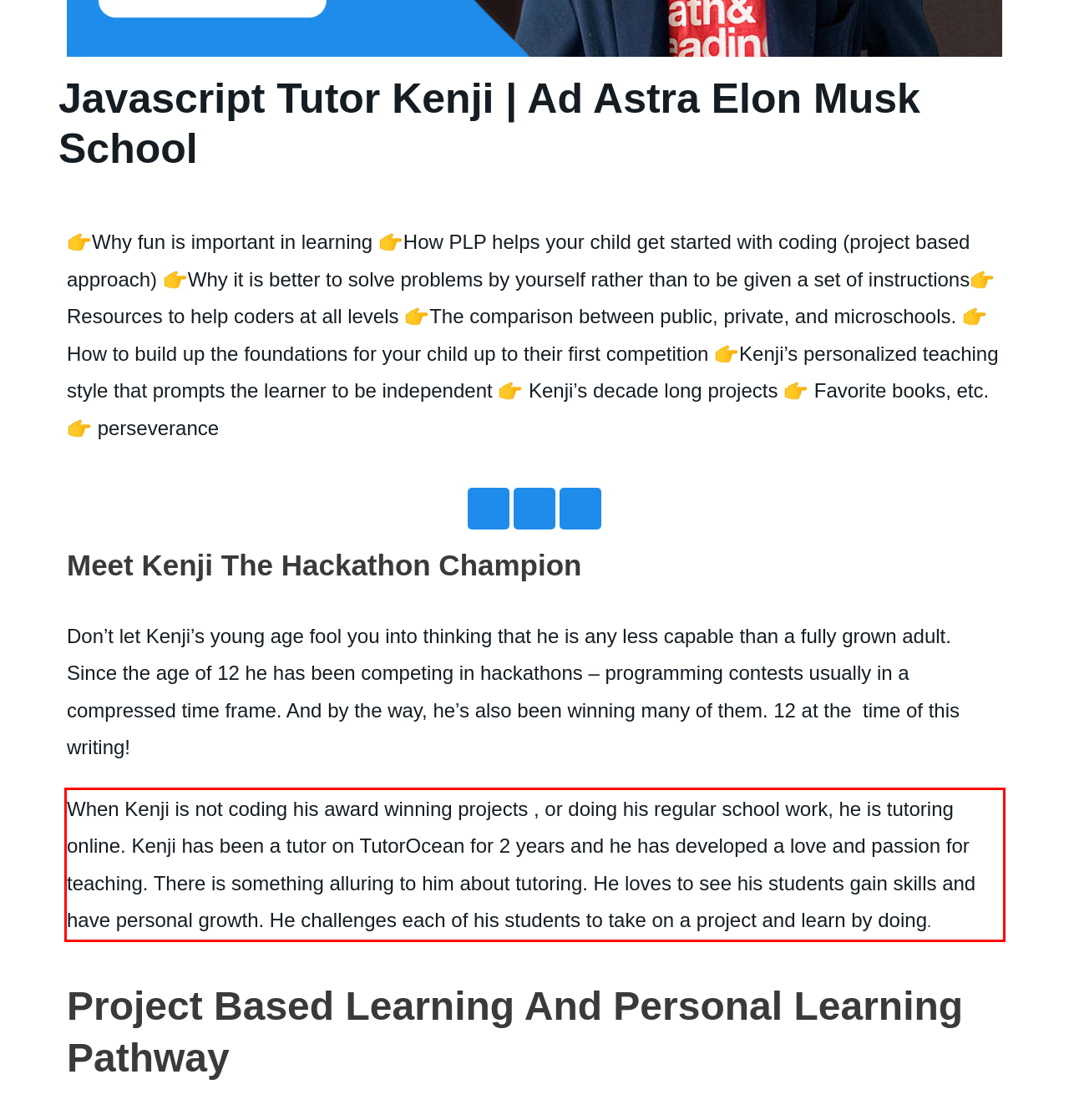Analyze the webpage screenshot and use OCR to recognize the text content in the red bounding box.

When Kenji is not coding his award winning projects , or doing his regular school work, he is tutoring online. Kenji has been a tutor on TutorOcean for 2 years and he has developed a love and passion for teaching. There is something alluring to him about tutoring. He loves to see his students gain skills and have personal growth. He challenges each of his students to take on a project and learn by doing.